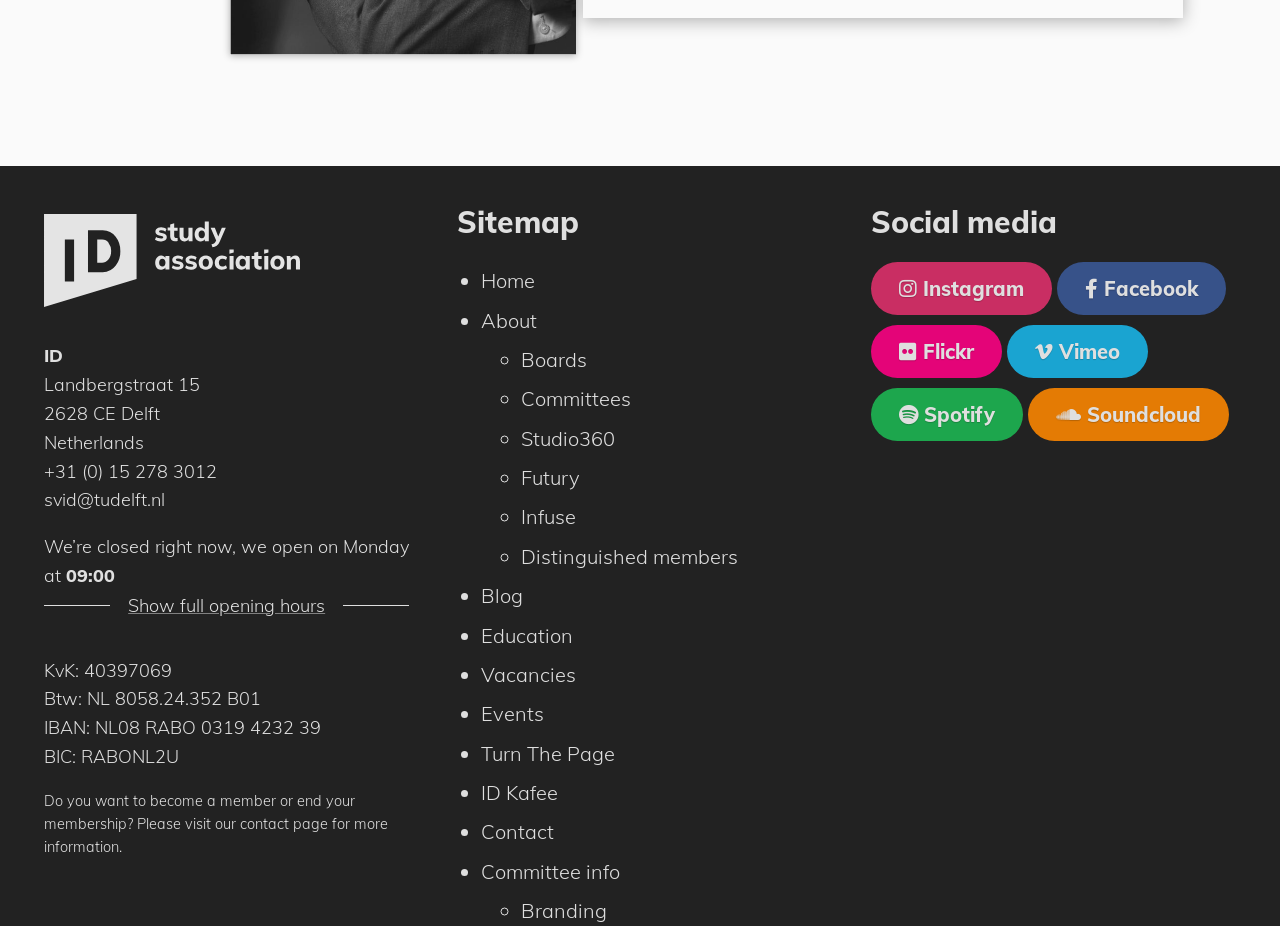Extract the bounding box of the UI element described as: "Turn The Page".

[0.376, 0.796, 0.643, 0.83]